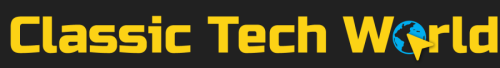Explain all the elements you observe in the image.

The image prominently features the logo of "Classic Tech World," displayed in bold, striking yellow letters against a dark background. Accompanying the text is a stylized graphic of a globe, suggesting a connection to technology on a global scale. The logo encapsulates the site's focus on technology, making it instantly recognizable and memorable. This visual branding sets the tone for the content related to tech insights and career guidance, emphasizing the platform's mission to inform and educate its audience about the tech world.